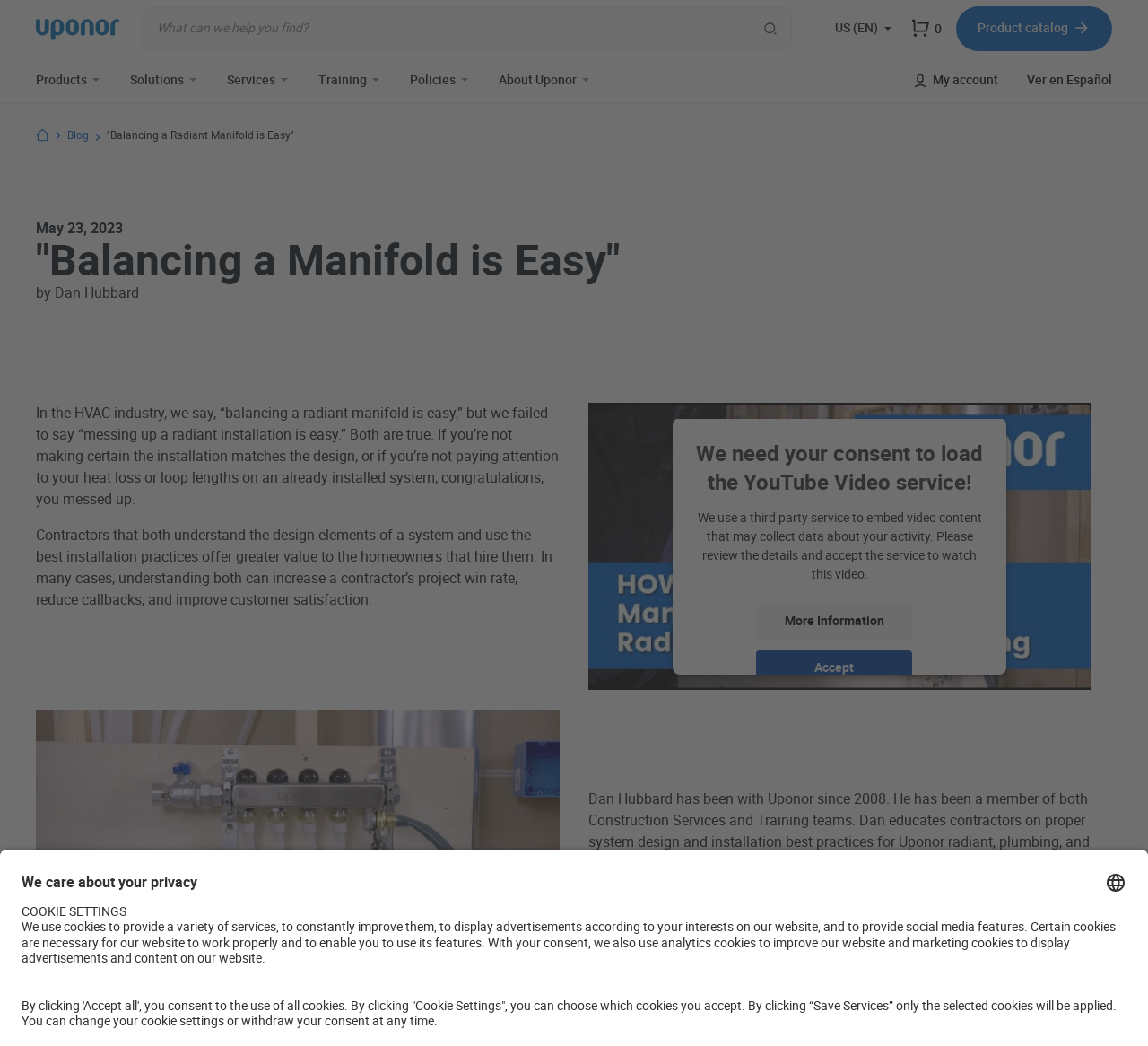Examine the image and give a thorough answer to the following question:
Who wrote the blog post?

The author of the blog post can be determined by reading the text below the title of the blog post, which says 'by Dan Hubbard'.